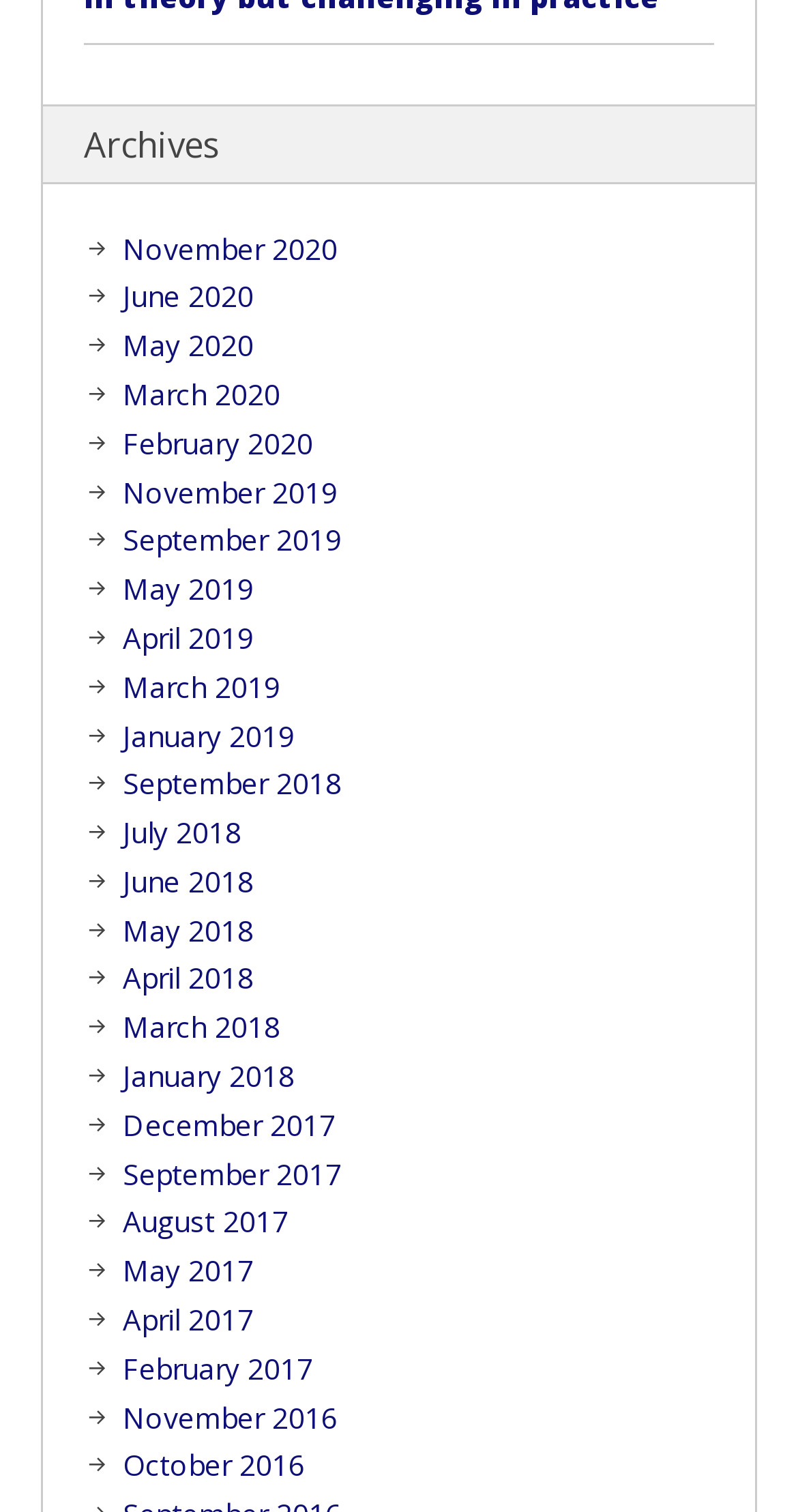Locate the bounding box coordinates of the clickable element to fulfill the following instruction: "browse May 2019 archives". Provide the coordinates as four float numbers between 0 and 1 in the format [left, top, right, bottom].

[0.154, 0.377, 0.318, 0.402]